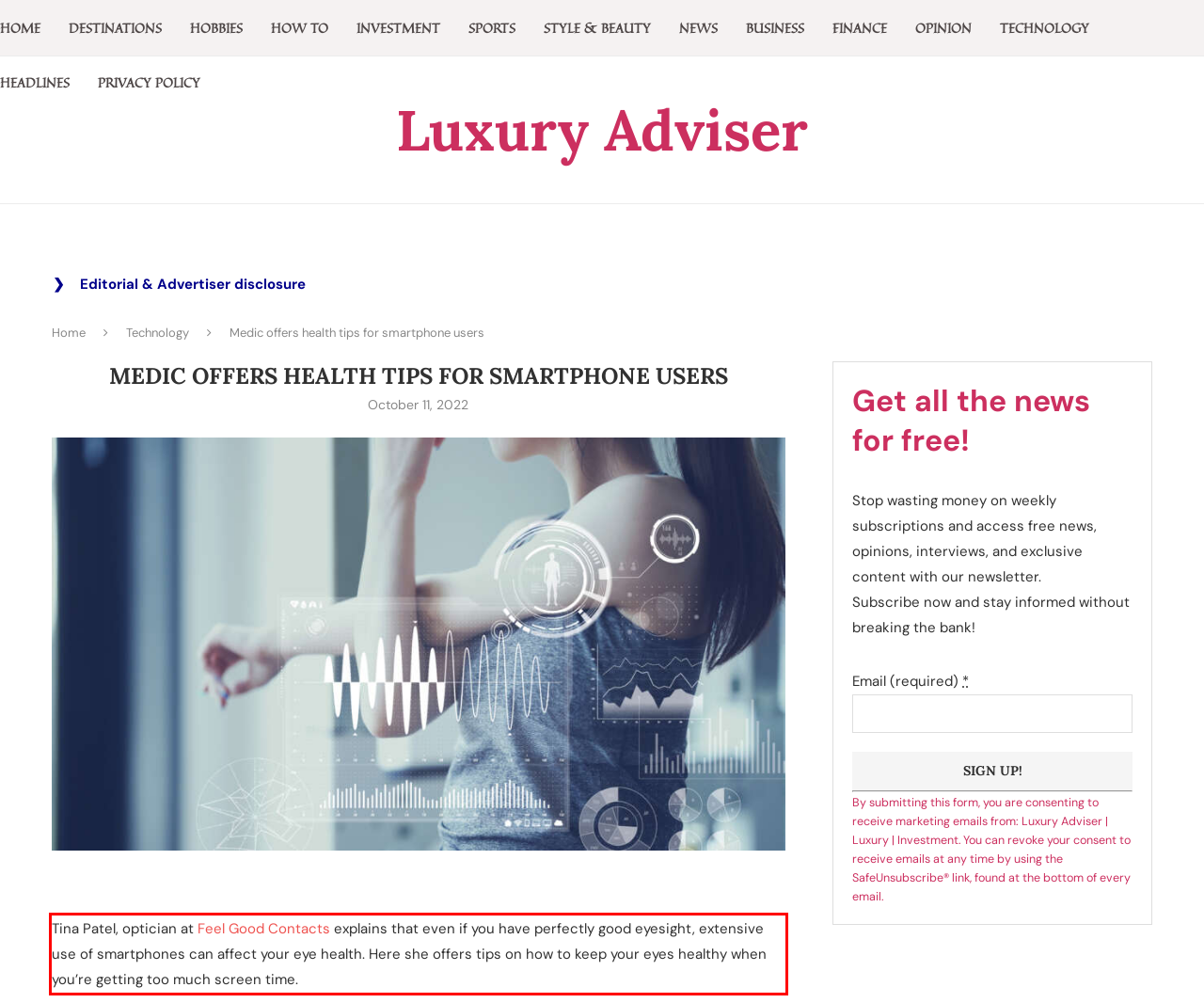Examine the webpage screenshot and use OCR to recognize and output the text within the red bounding box.

Tina Patel, optician at Feel Good Contacts explains that even if you have perfectly good eyesight, extensive use of smartphones can affect your eye health. Here she offers tips on how to keep your eyes healthy when you’re getting too much screen time.